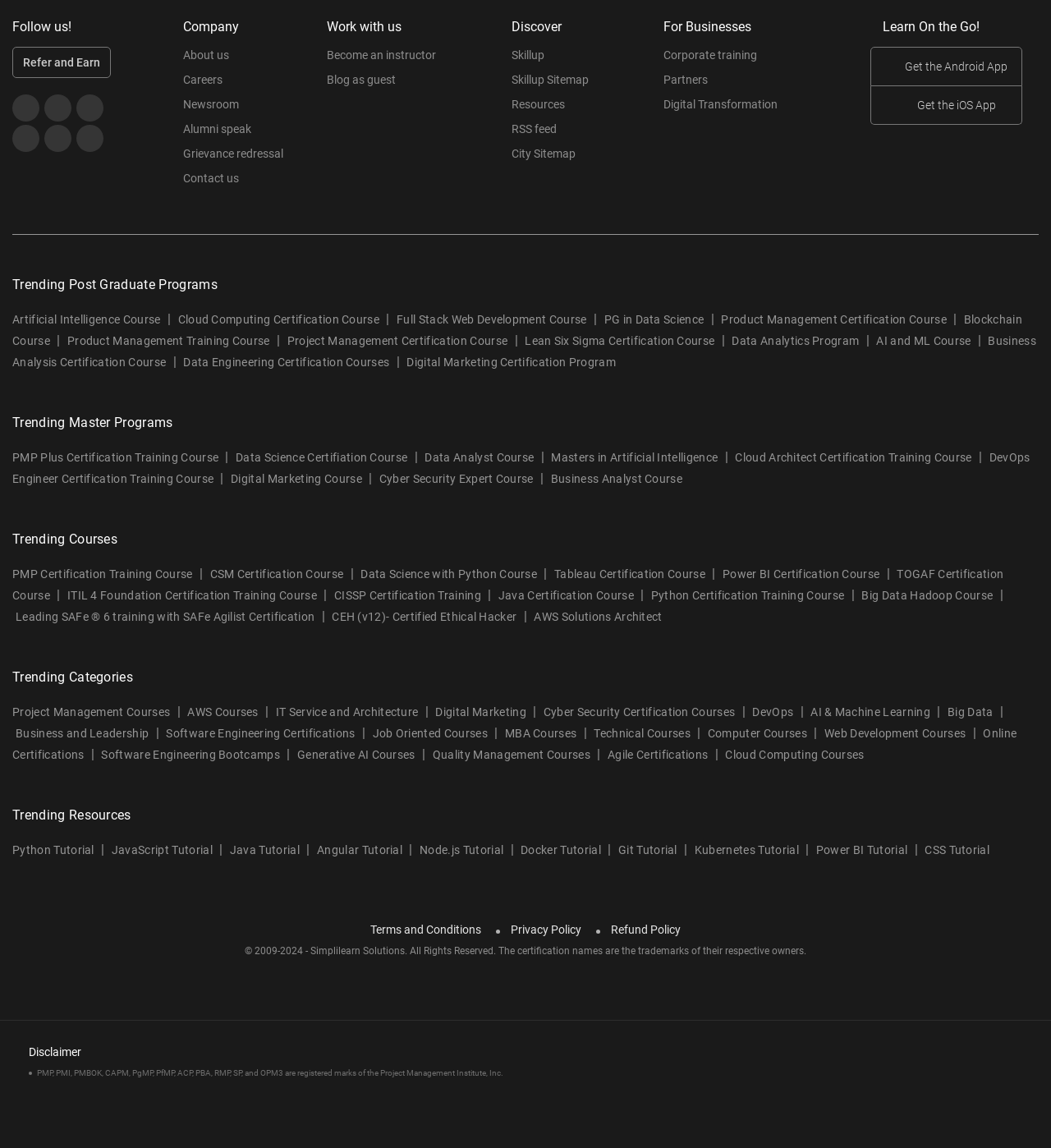Respond with a single word or phrase:
What are the trending postgraduate programs?

Artificial Intelligence, Cloud Computing, Full Stack Web Development, Data Science, etc.